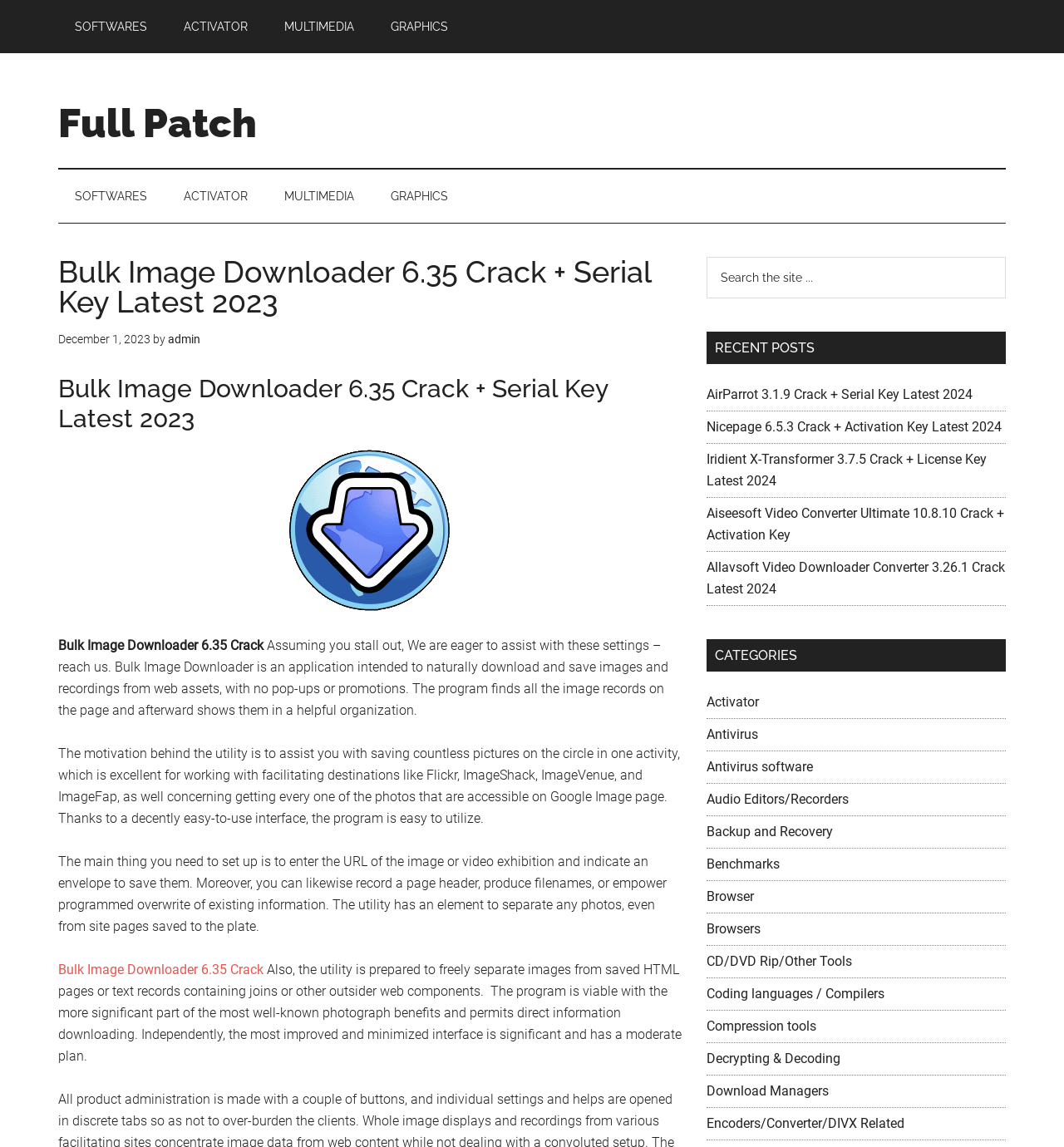Can you specify the bounding box coordinates of the area that needs to be clicked to fulfill the following instruction: "Open the article about State of Automation according to Pipefy"?

None